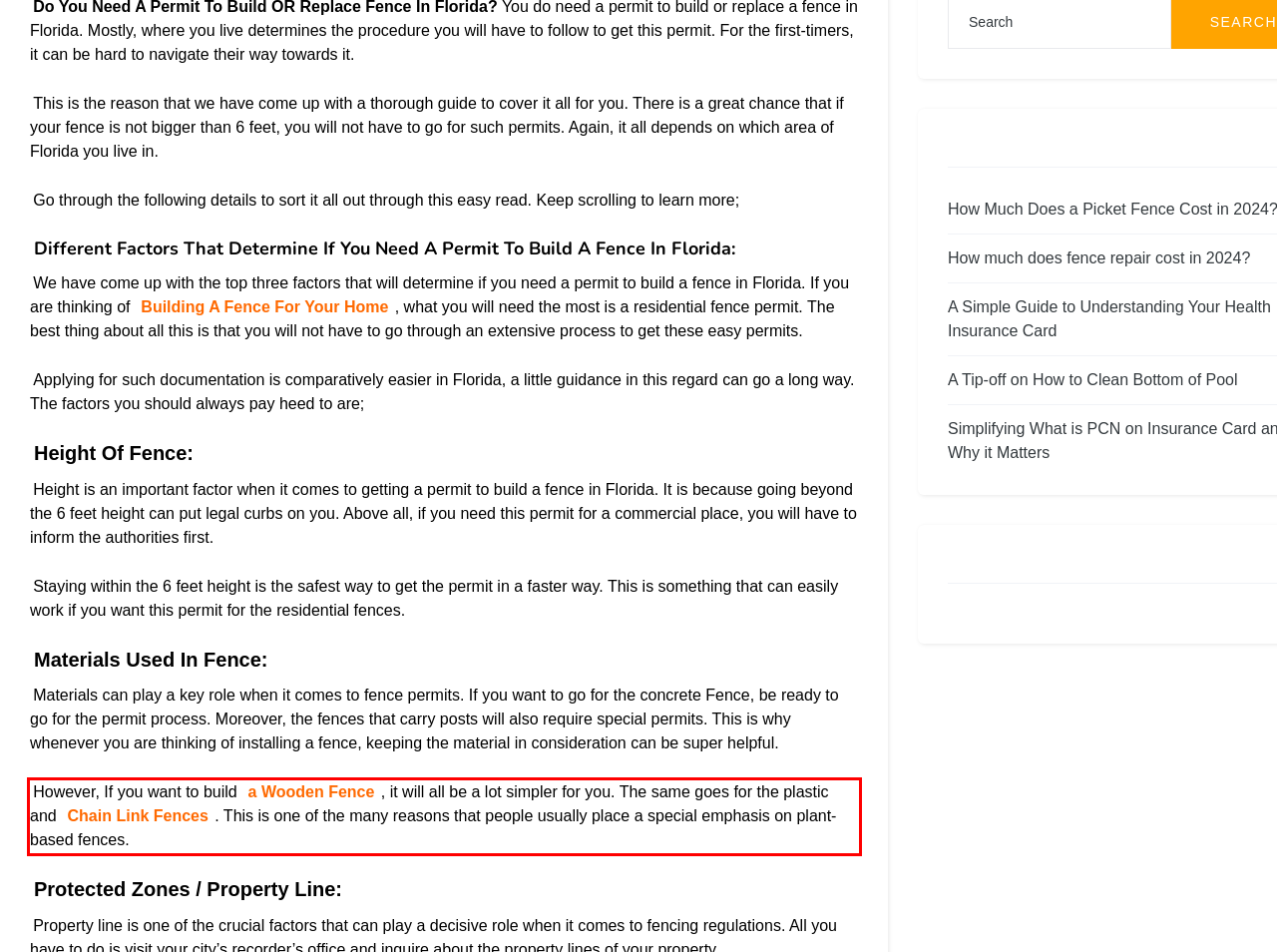Please identify and extract the text from the UI element that is surrounded by a red bounding box in the provided webpage screenshot.

However, If you want to build a Wooden Fence, it will all be a lot simpler for you. The same goes for the plastic and Chain Link Fences. This is one of the many reasons that people usually place a special emphasis on plant-based fences.